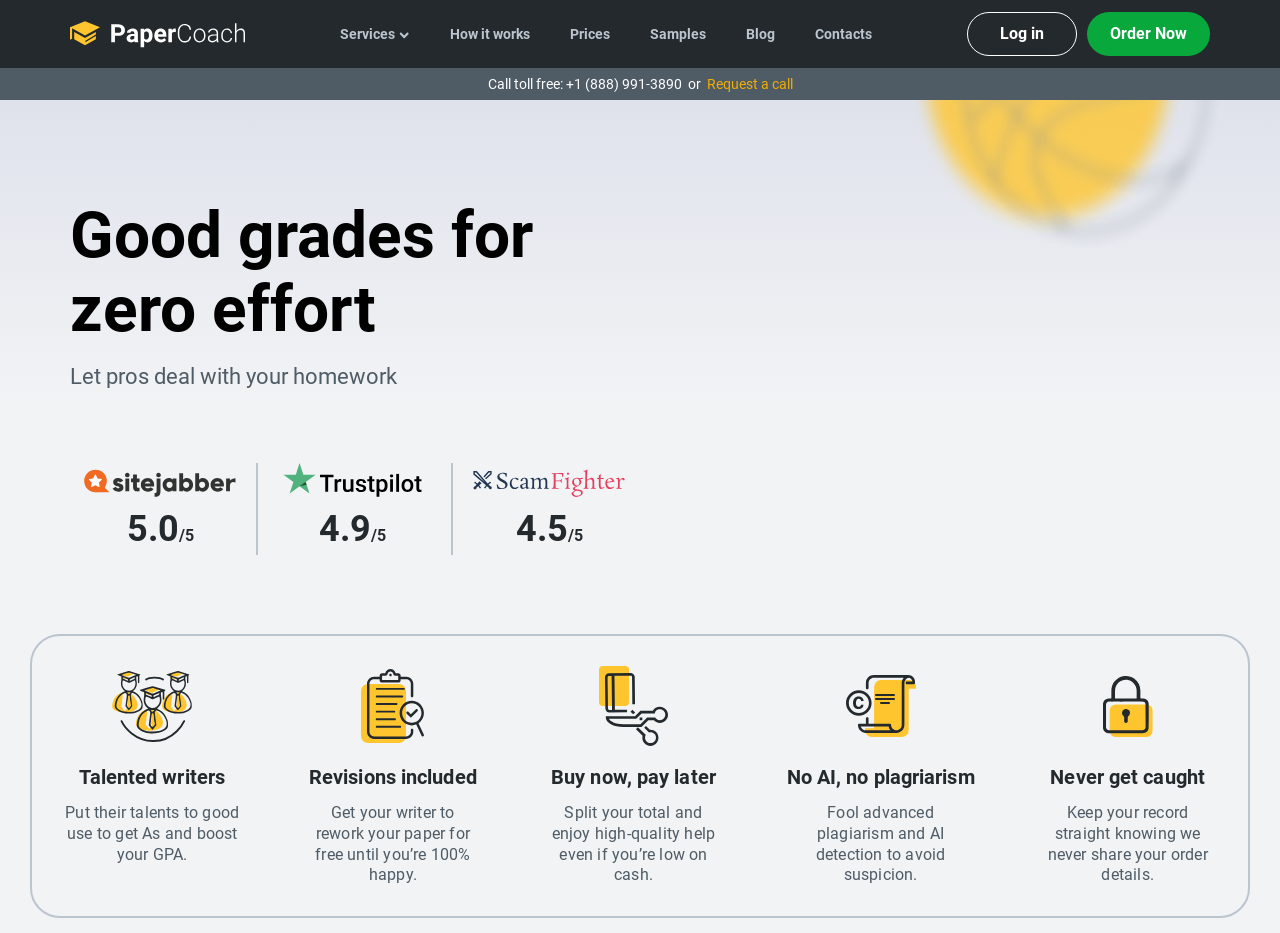Kindly determine the bounding box coordinates for the clickable area to achieve the given instruction: "Call the toll-free number".

[0.442, 0.081, 0.532, 0.099]